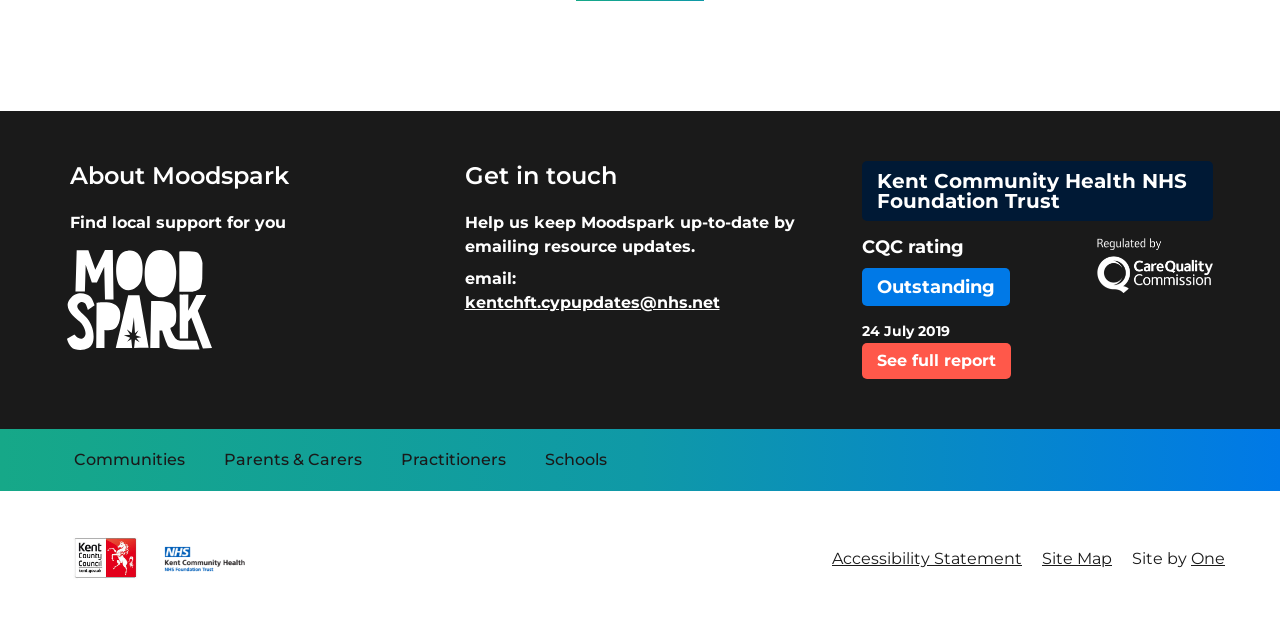Determine the bounding box coordinates for the element that should be clicked to follow this instruction: "Return to the MoodSpark home page". The coordinates should be given as four float numbers between 0 and 1, in the format [left, top, right, bottom].

[0.052, 0.4, 0.326, 0.57]